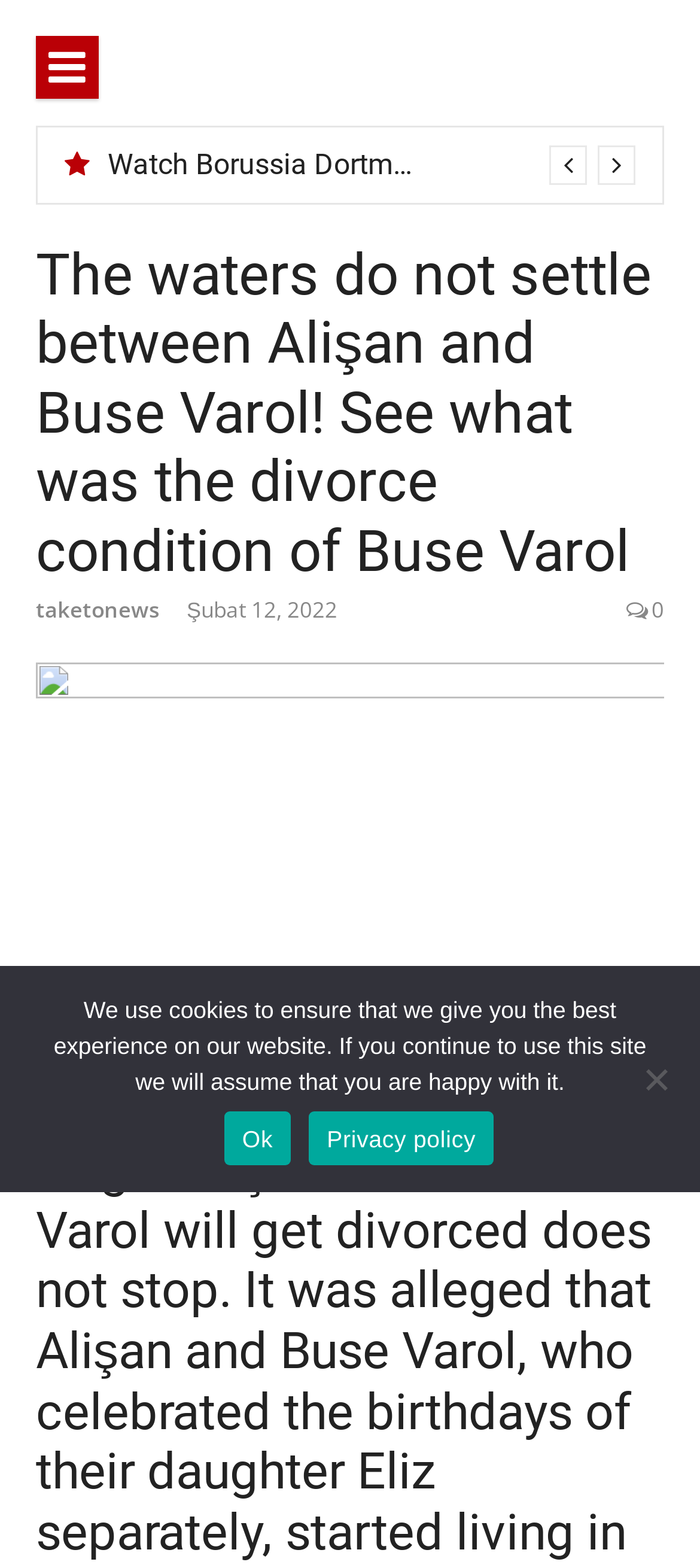Respond to the question below with a single word or phrase:
What is the date of the news article about Alişan and Buse Varol?

Şubat 12, 2022